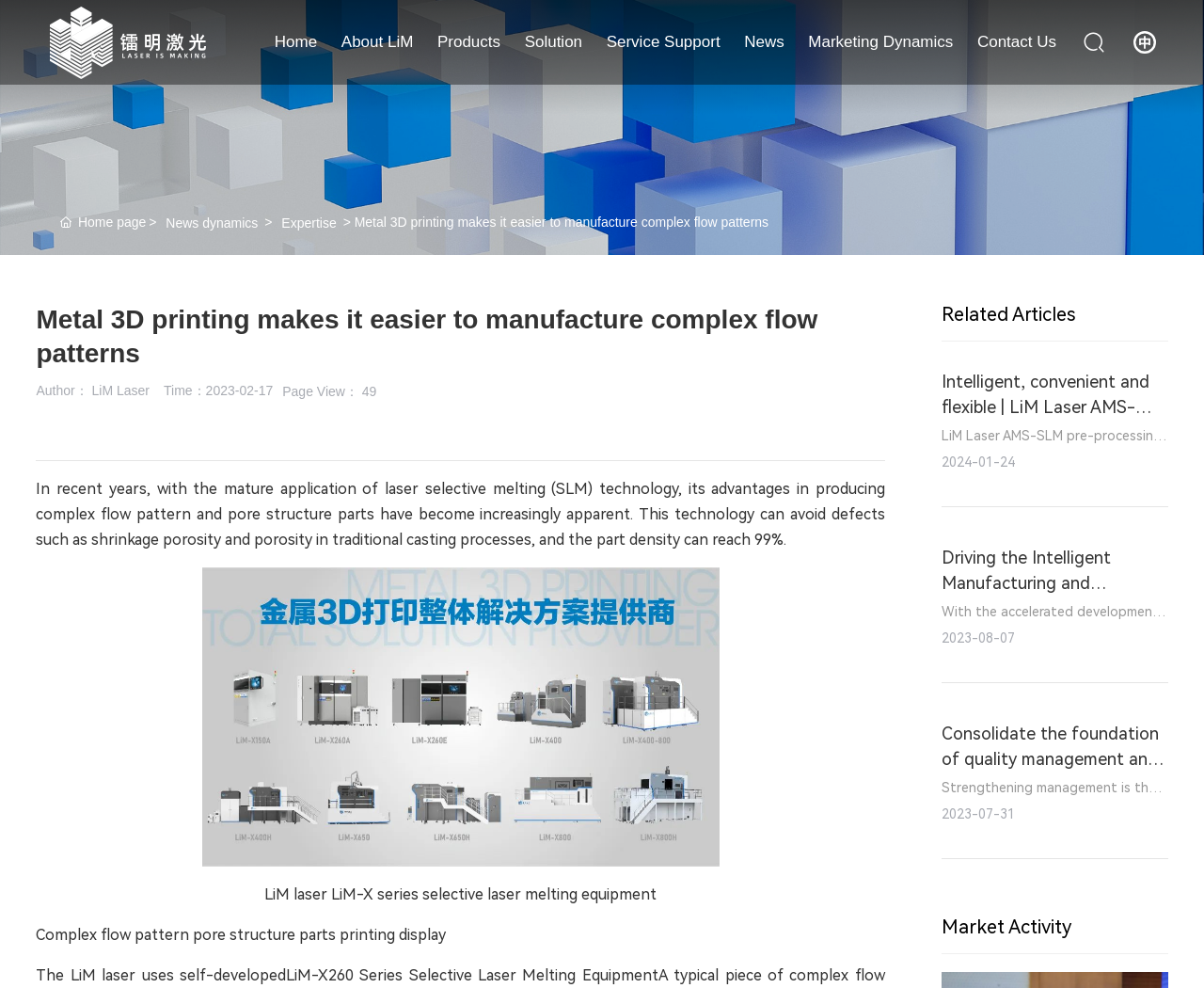Find the bounding box coordinates of the element to click in order to complete the given instruction: "Click the 'LiM-X260 Series Selective Laser Melting Equipment' link."

[0.237, 0.978, 0.547, 0.997]